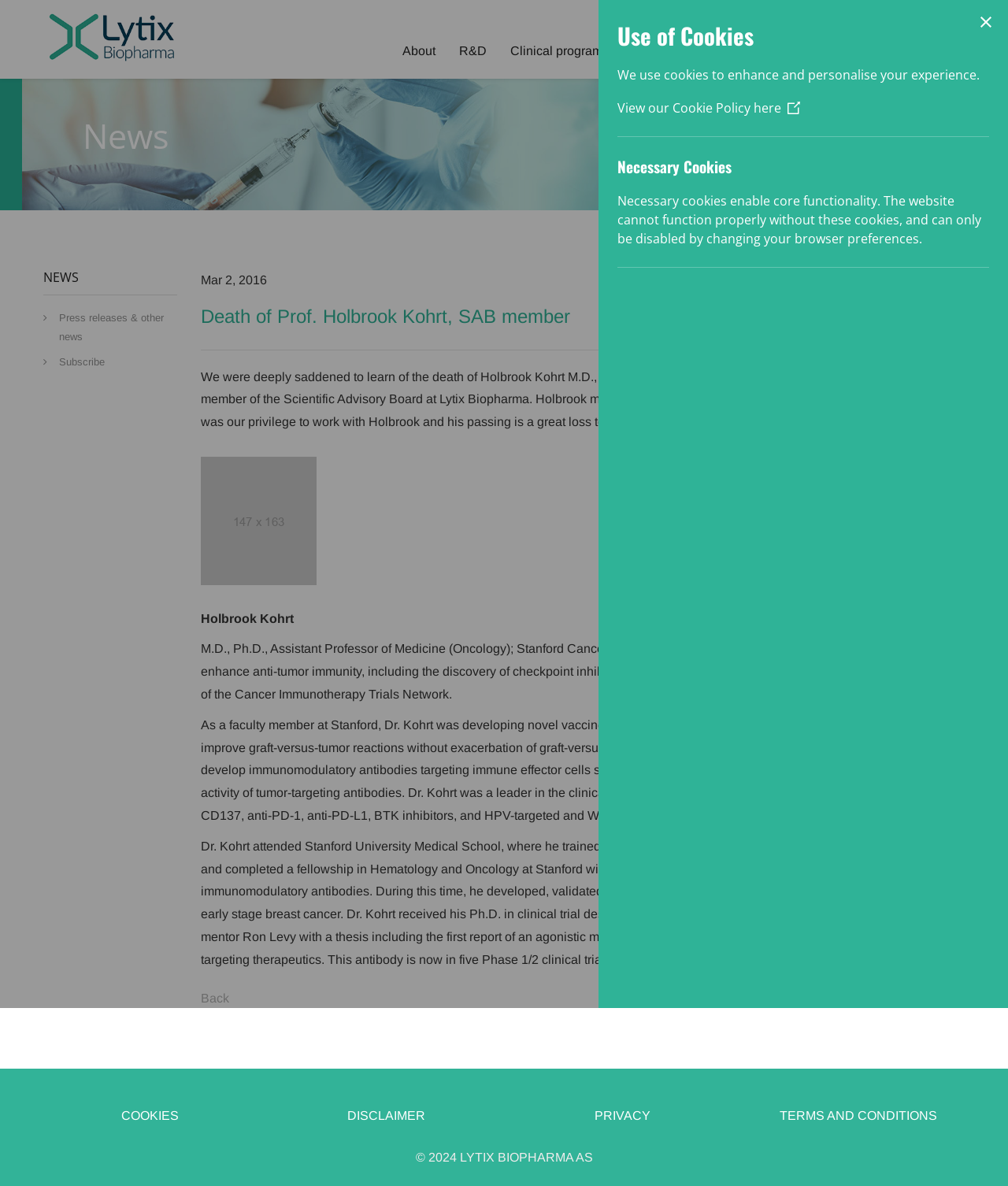What is the name of the company mentioned in the webpage?
Using the image, respond with a single word or phrase.

Lytix Biopharma